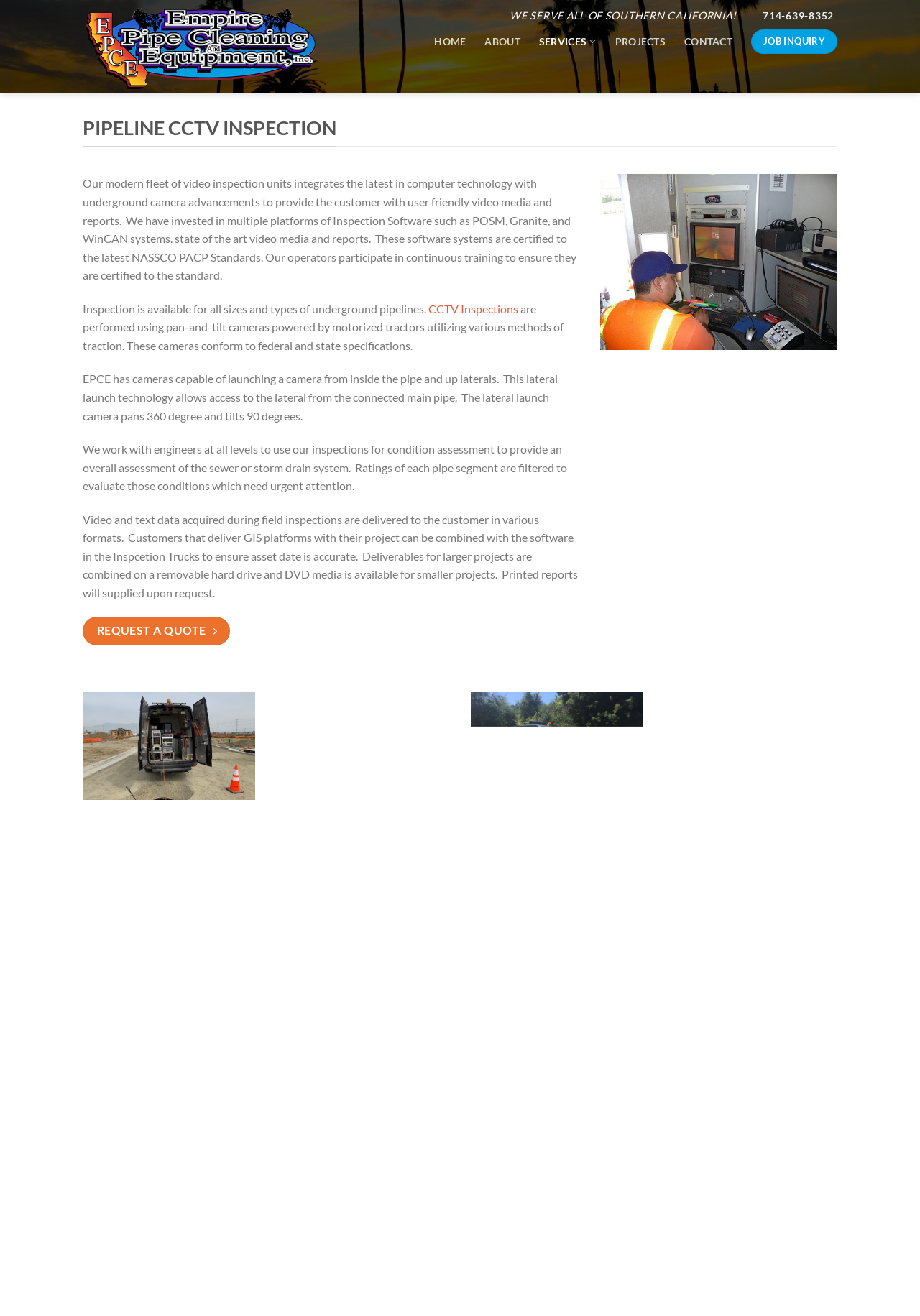What is the purpose of the CCTV inspection?
Refer to the image and provide a one-word or short phrase answer.

To provide condition assessment